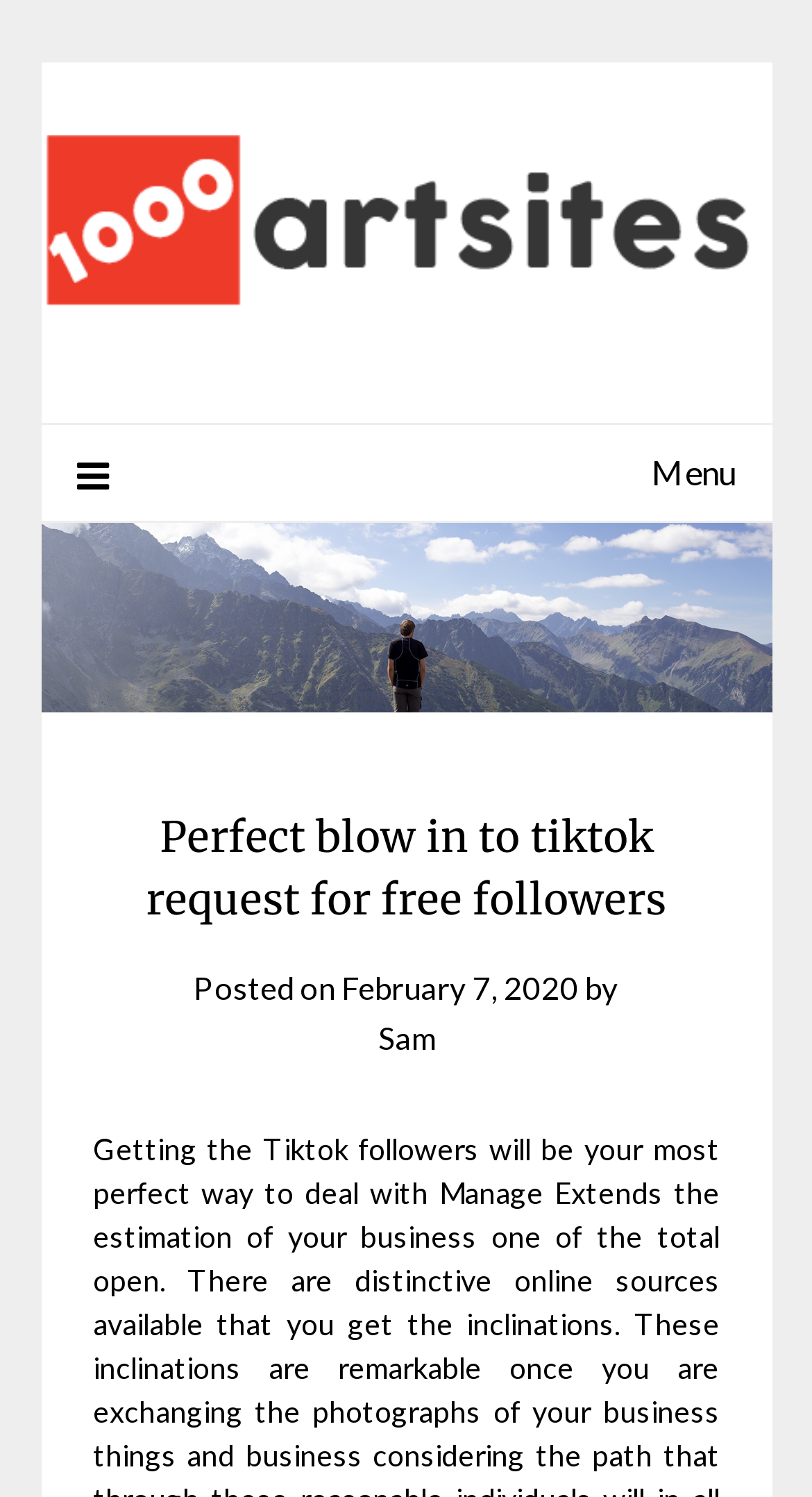Provide a single word or phrase to answer the given question: 
Is the menu expanded?

False